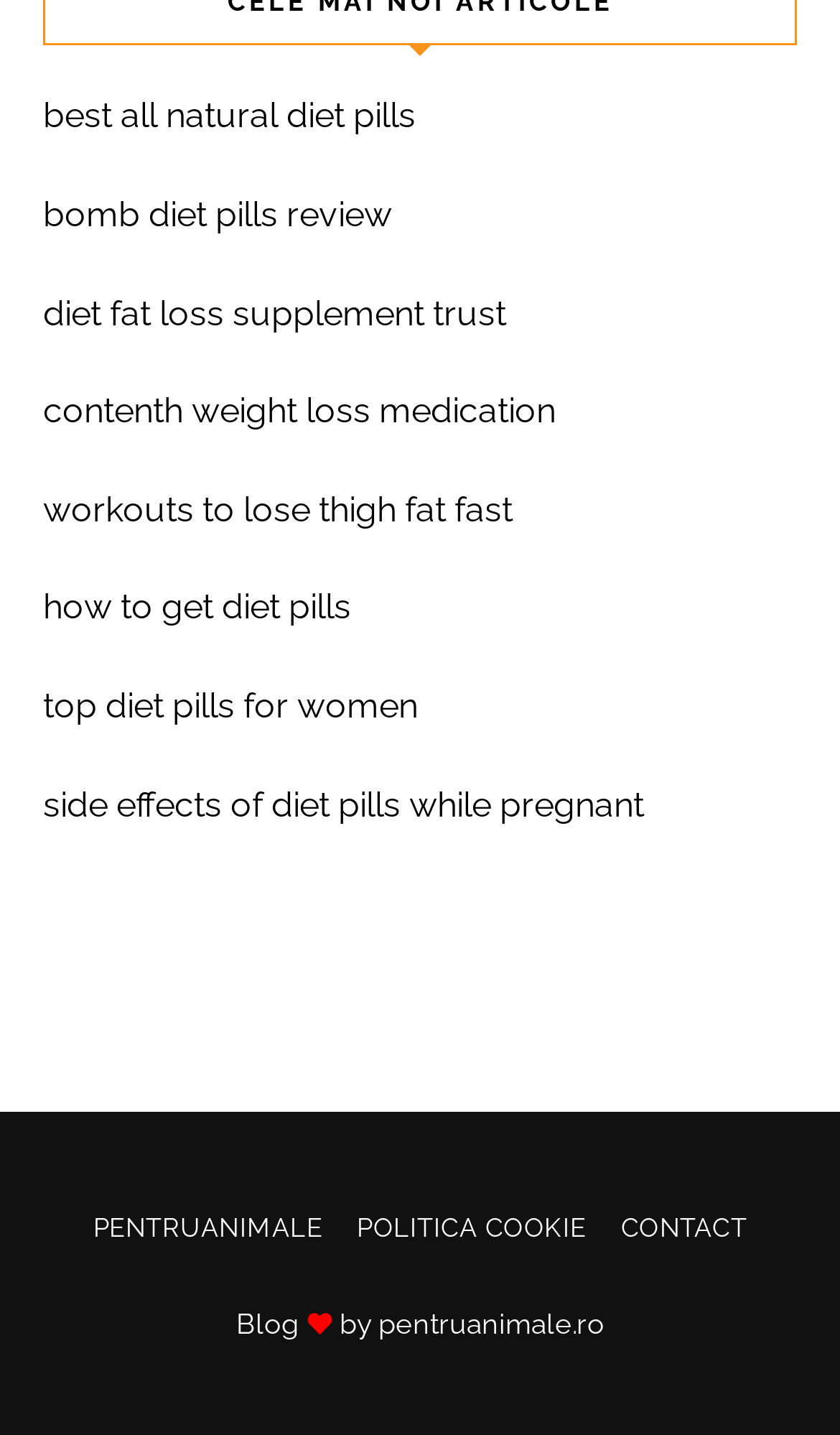Carefully examine the image and provide an in-depth answer to the question: What is the language of the webpage?

The links 'PENTRUANIMALE' and 'POLITICA COOKIE' suggest that the webpage is in Romanian, as these words are in Romanian language. Additionally, the text 'by pentruanimale.ro' at the bottom of the webpage also indicates that the webpage is related to a Romanian website.